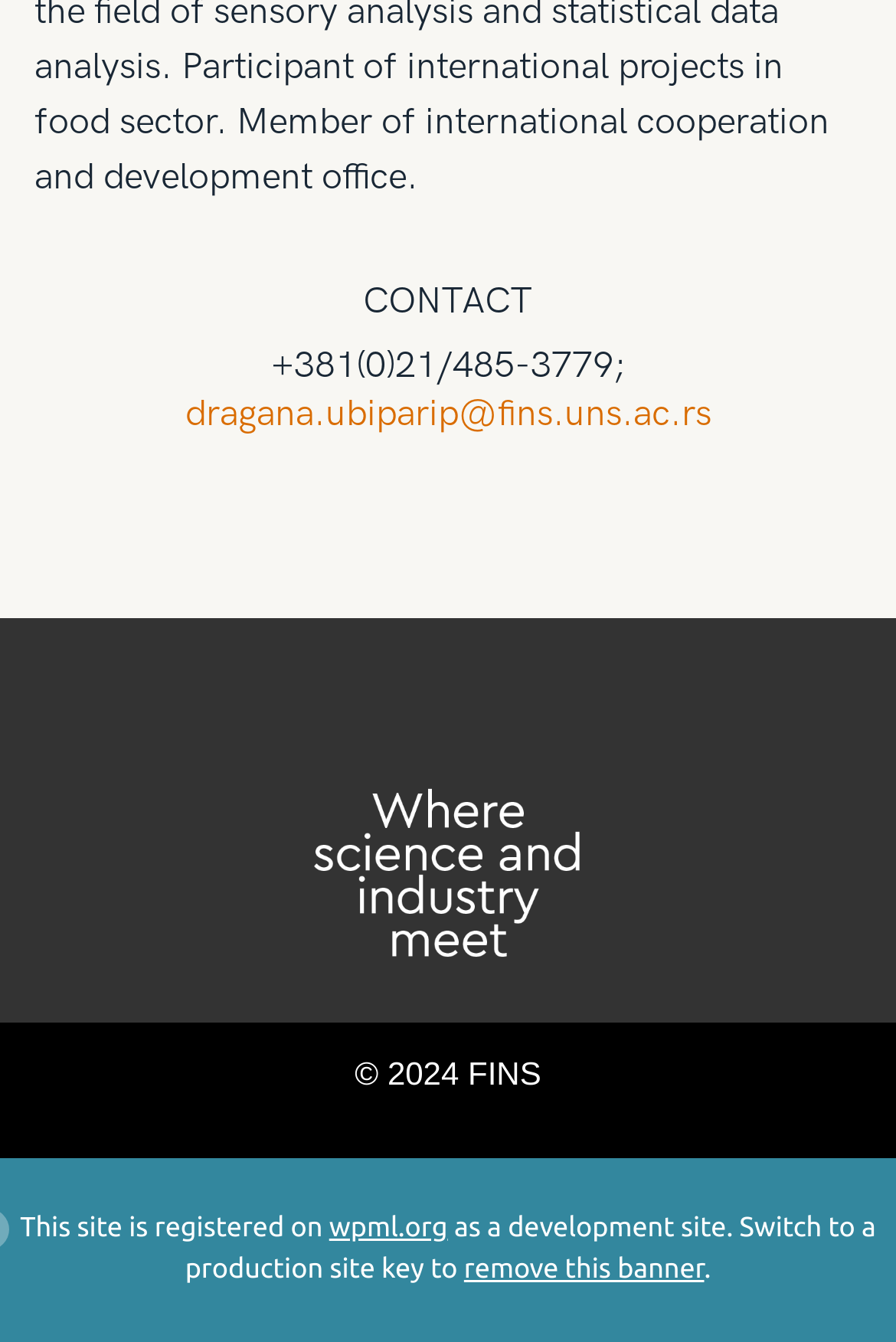What is the purpose of the site?
Provide a one-word or short-phrase answer based on the image.

development site